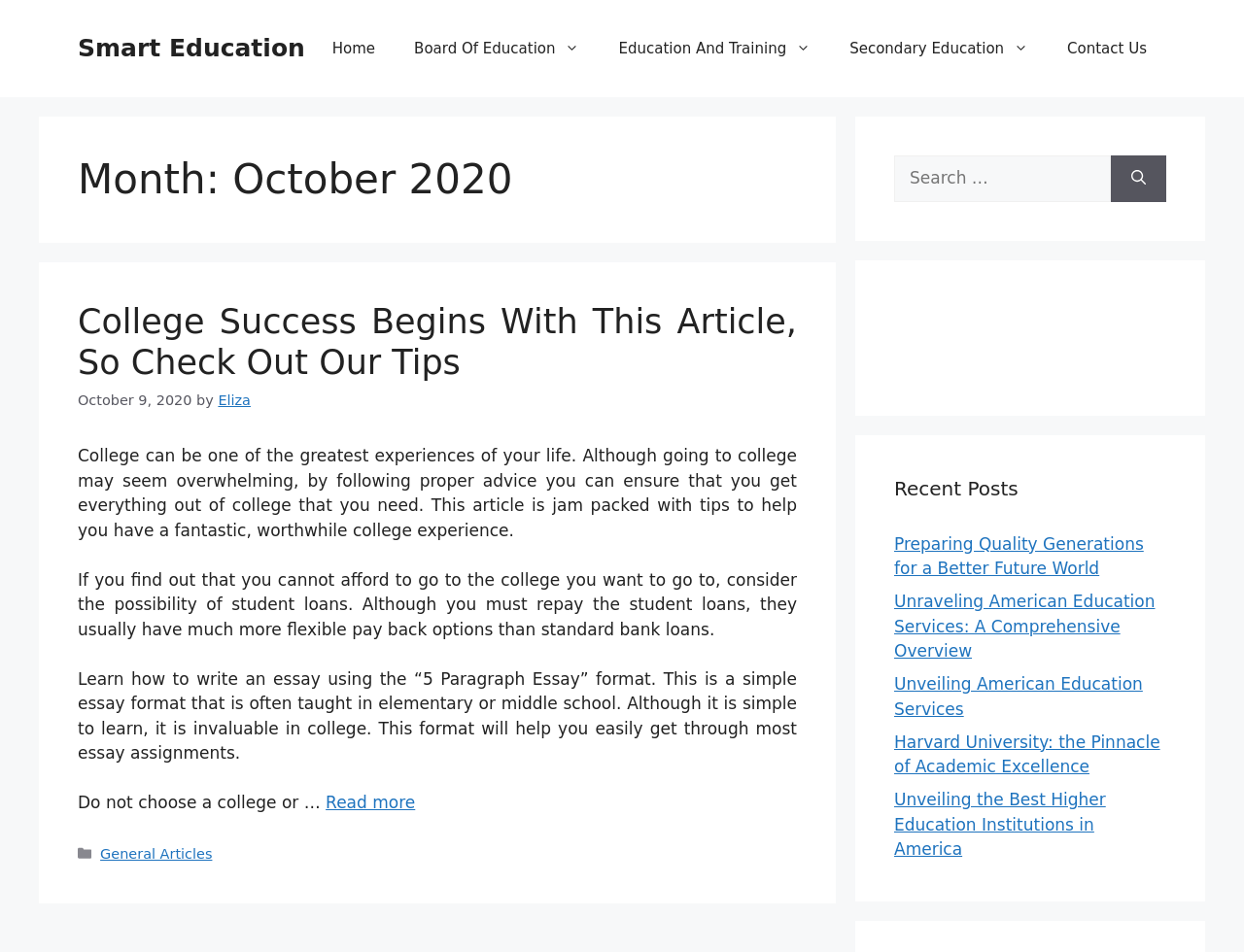Using the given description, provide the bounding box coordinates formatted as (top-left x, top-left y, bottom-right x, bottom-right y), with all values being floating point numbers between 0 and 1. Description: parent_node: Search for: aria-label="Search"

[0.893, 0.163, 0.938, 0.212]